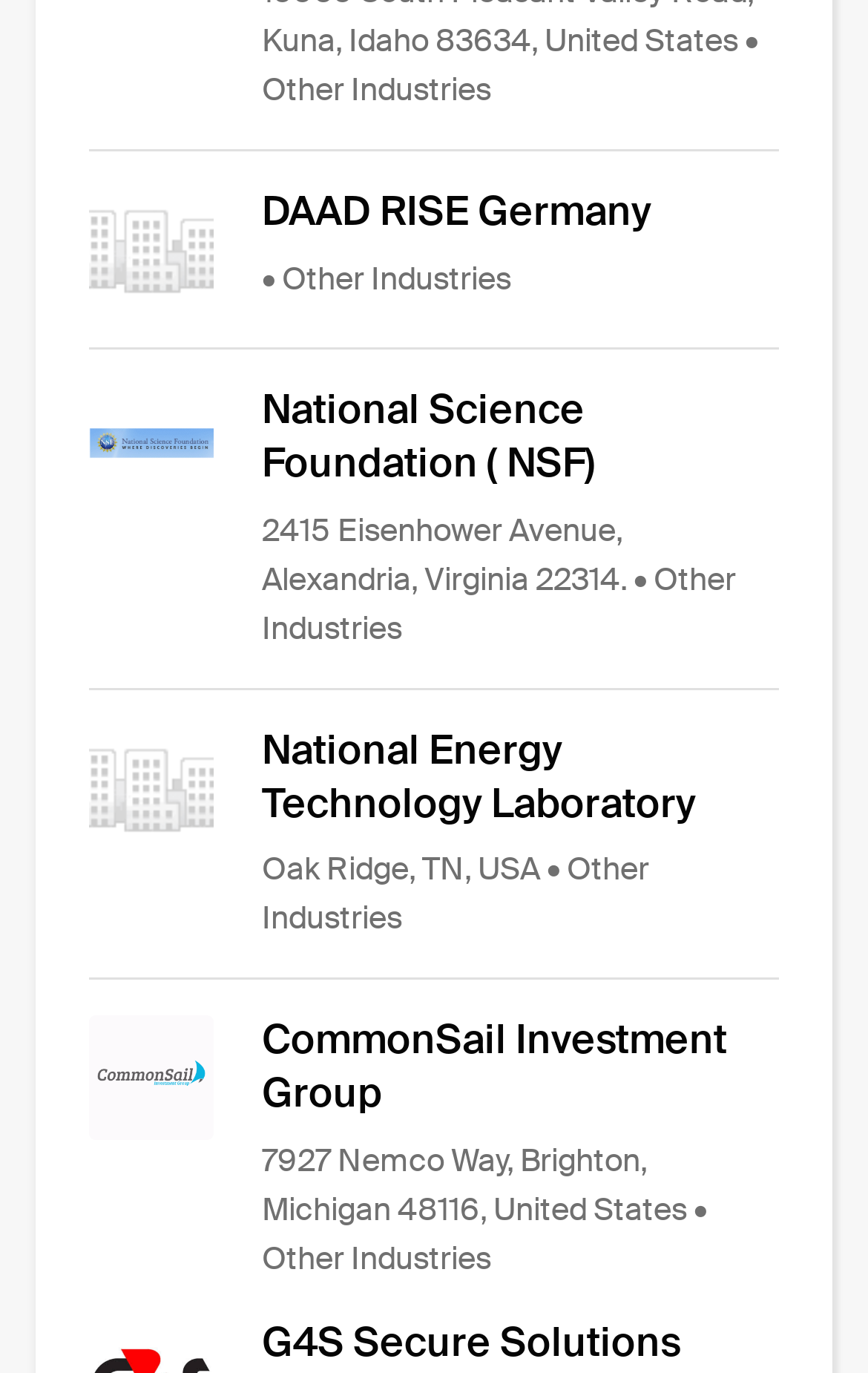What is the location of National Energy Technology Laboratory?
Please provide a single word or phrase as your answer based on the image.

Oak Ridge, TN, USA